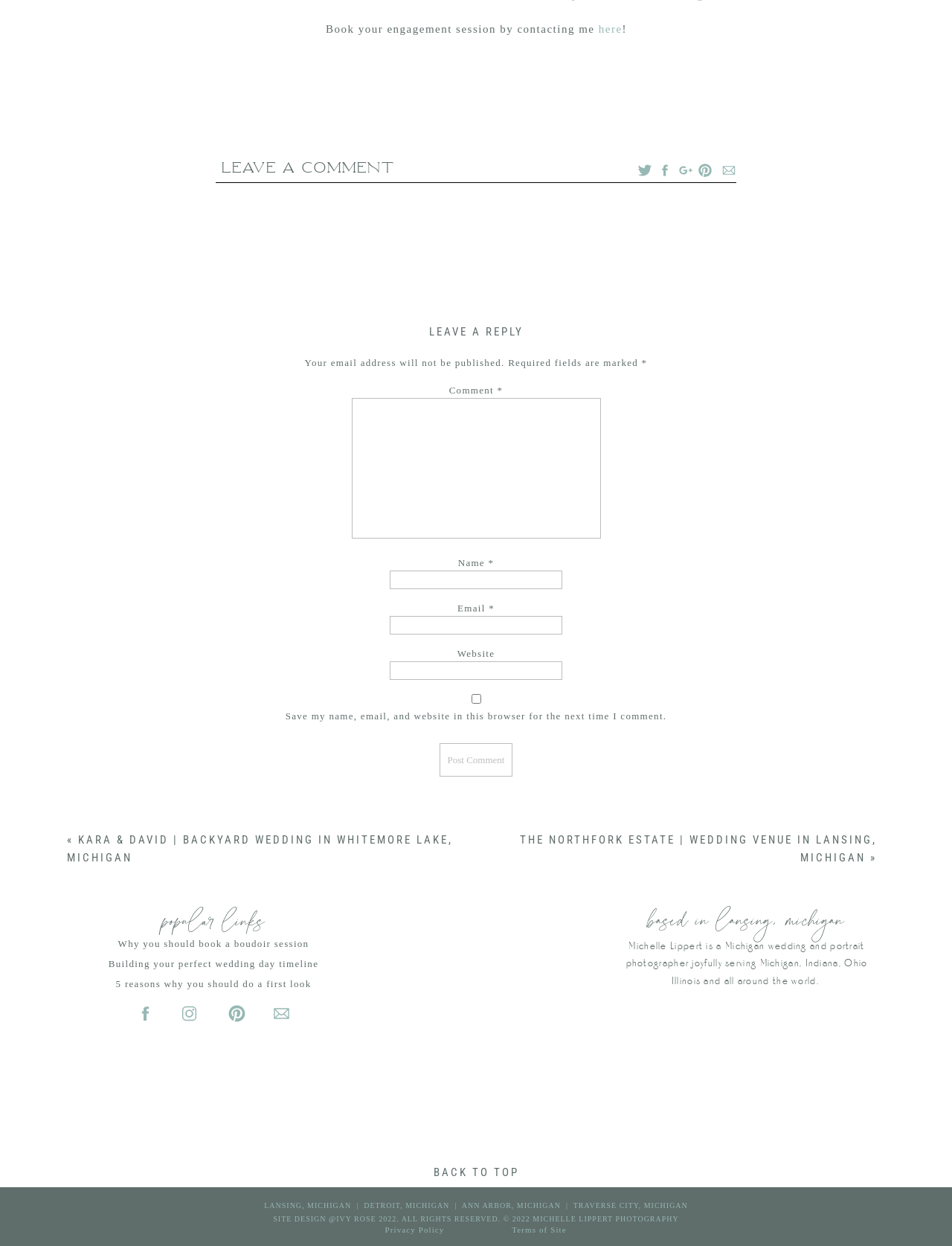What is the topic of the link 'Why you should book a boudoir session'?
Based on the image, answer the question in a detailed manner.

I inferred the topic of the link by looking at the text of the link itself, which suggests that it is about booking a boudoir session.